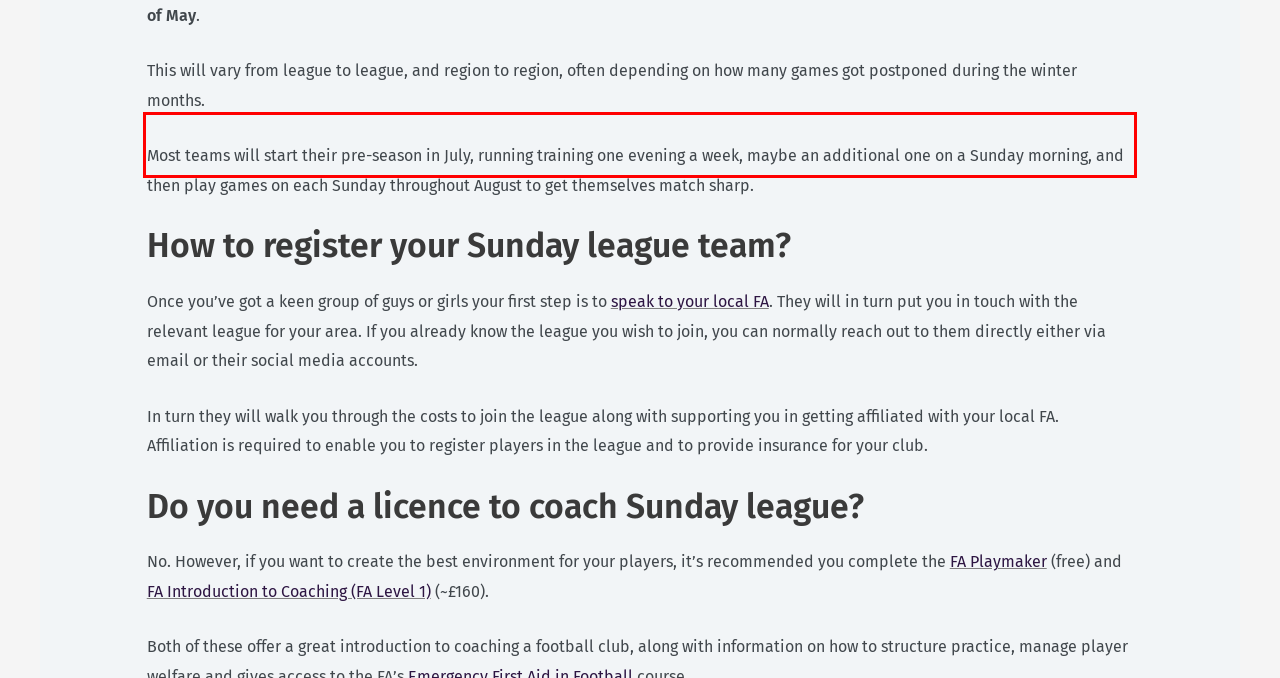Please look at the screenshot provided and find the red bounding box. Extract the text content contained within this bounding box.

Most teams will start their pre-season in July, running training one evening a week, maybe an additional one on a Sunday morning, and then play games on each Sunday throughout August to get themselves match sharp.